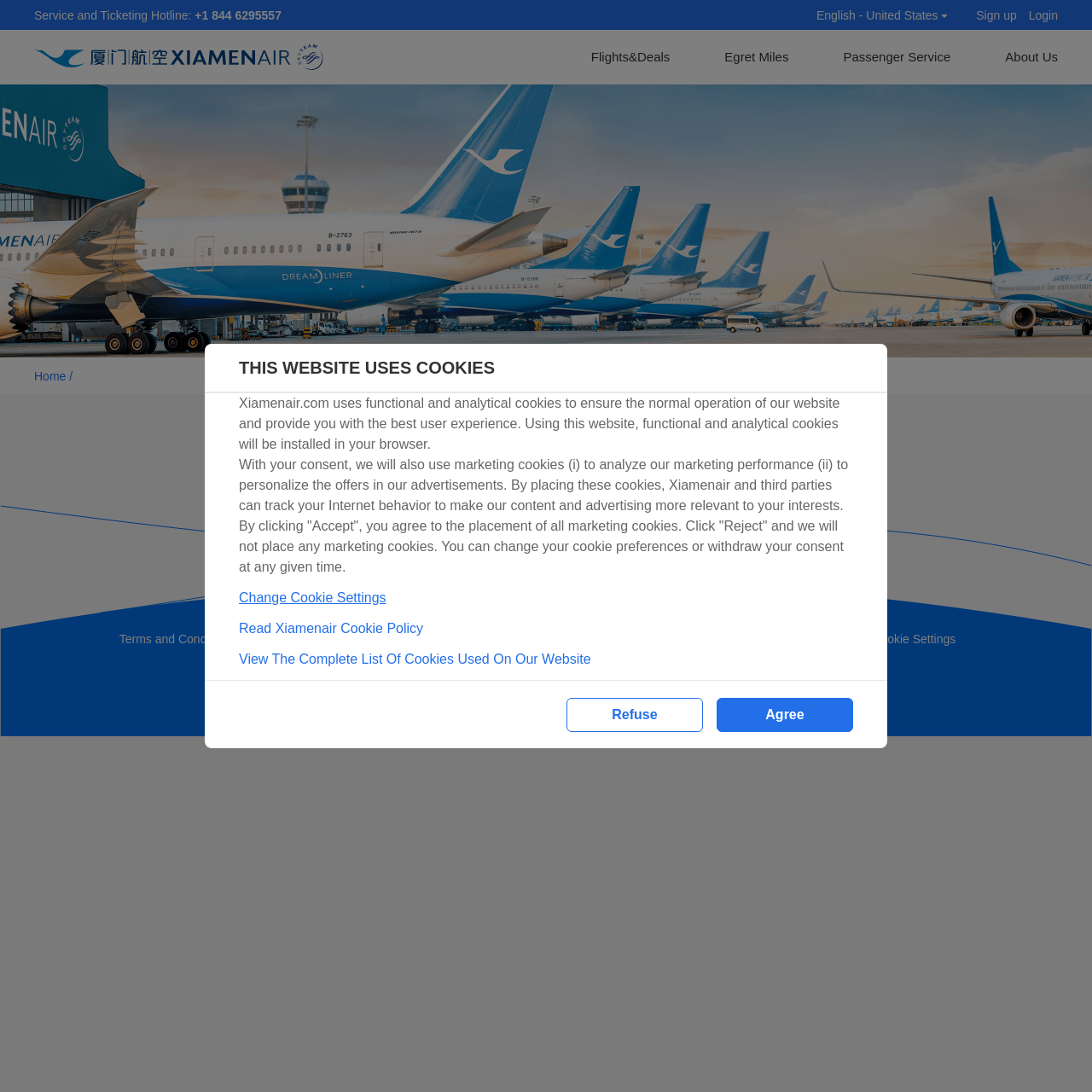Please locate the clickable area by providing the bounding box coordinates to follow this instruction: "Sign up for an account".

[0.894, 0.007, 0.931, 0.02]